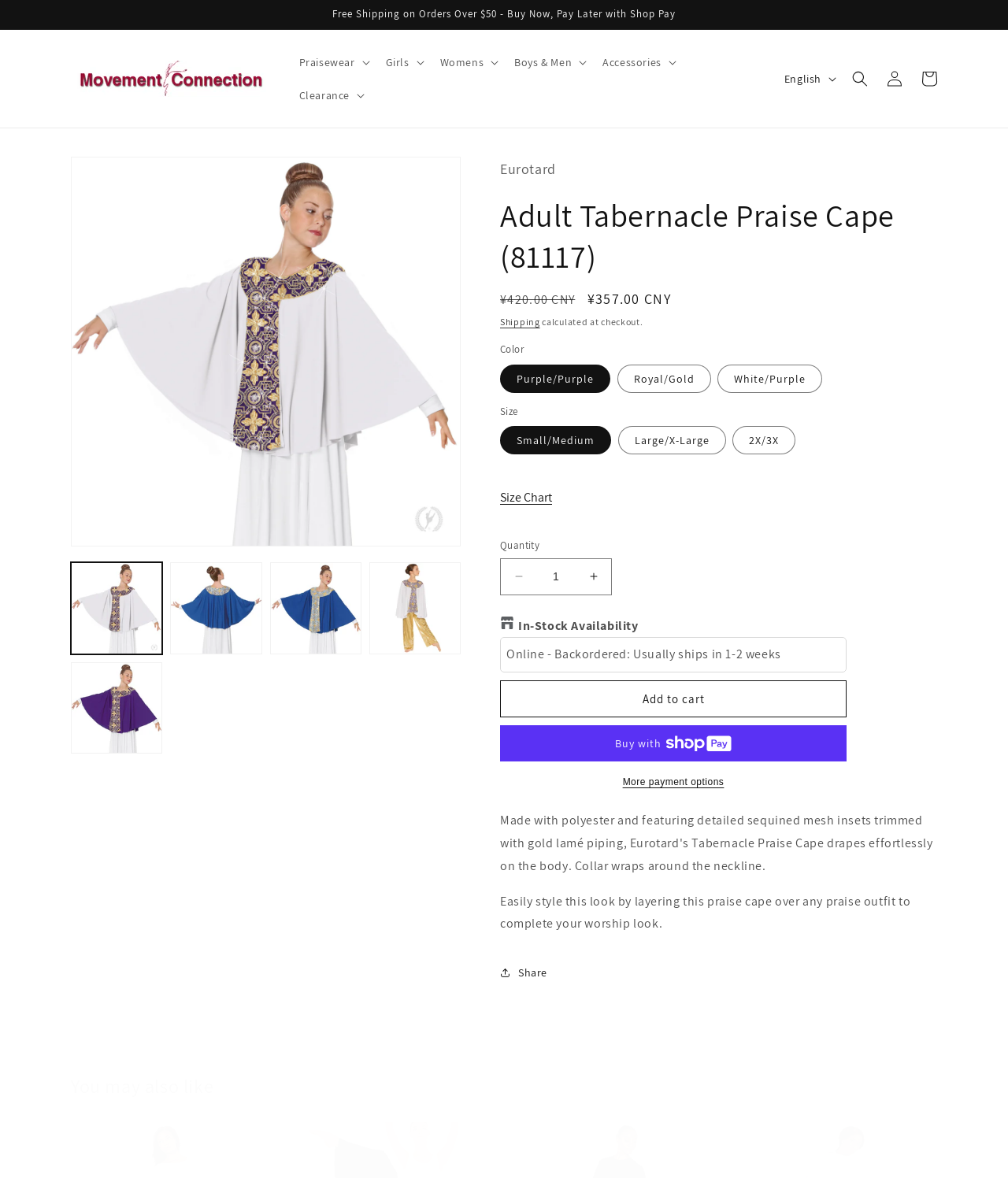Determine the bounding box coordinates of the region to click in order to accomplish the following instruction: "Contact the office using the phone number". Provide the coordinates as four float numbers between 0 and 1, specifically [left, top, right, bottom].

None